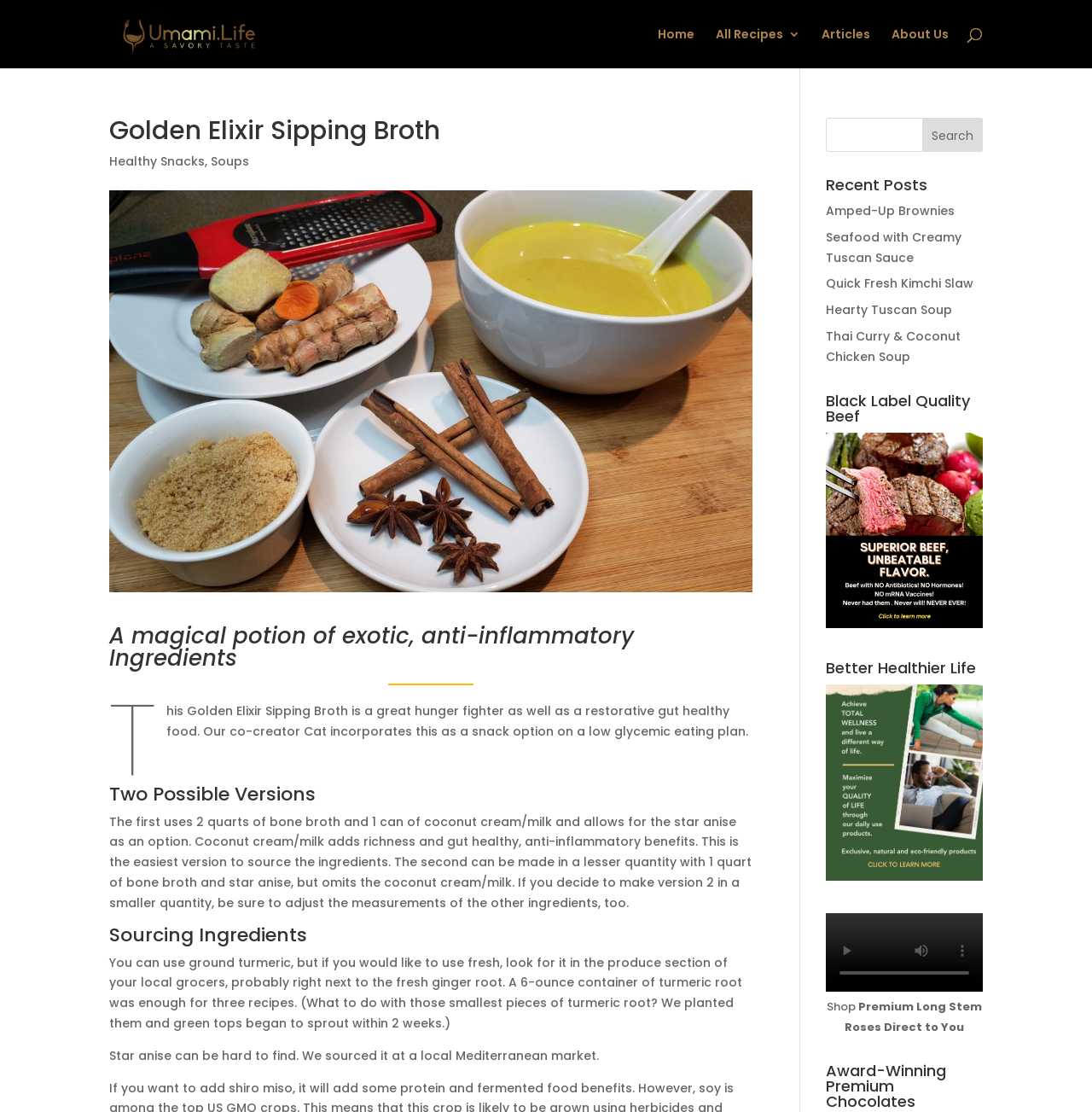Find the bounding box coordinates for the element that must be clicked to complete the instruction: "Click the Mastercard image". The coordinates should be four float numbers between 0 and 1, indicated as [left, top, right, bottom].

None